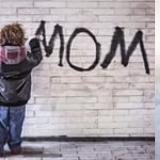Create an extensive and detailed description of the image.

A young child with curly hair is seen playfully writing the word "MOM" in bold black spray paint on a white brick wall. The child, dressed in a dark jacket and blue jeans, stands with their back to the viewer, fully engaged in their creative expression. This scene captures a moment of innocence and affection, highlighting a child's admiration for their mother through their art. The contrast between the bright white bricks and the dark paint emphasizes the child's playful intent, inviting onlookers to appreciate the simple yet heartfelt message conveyed through this spontaneous act.